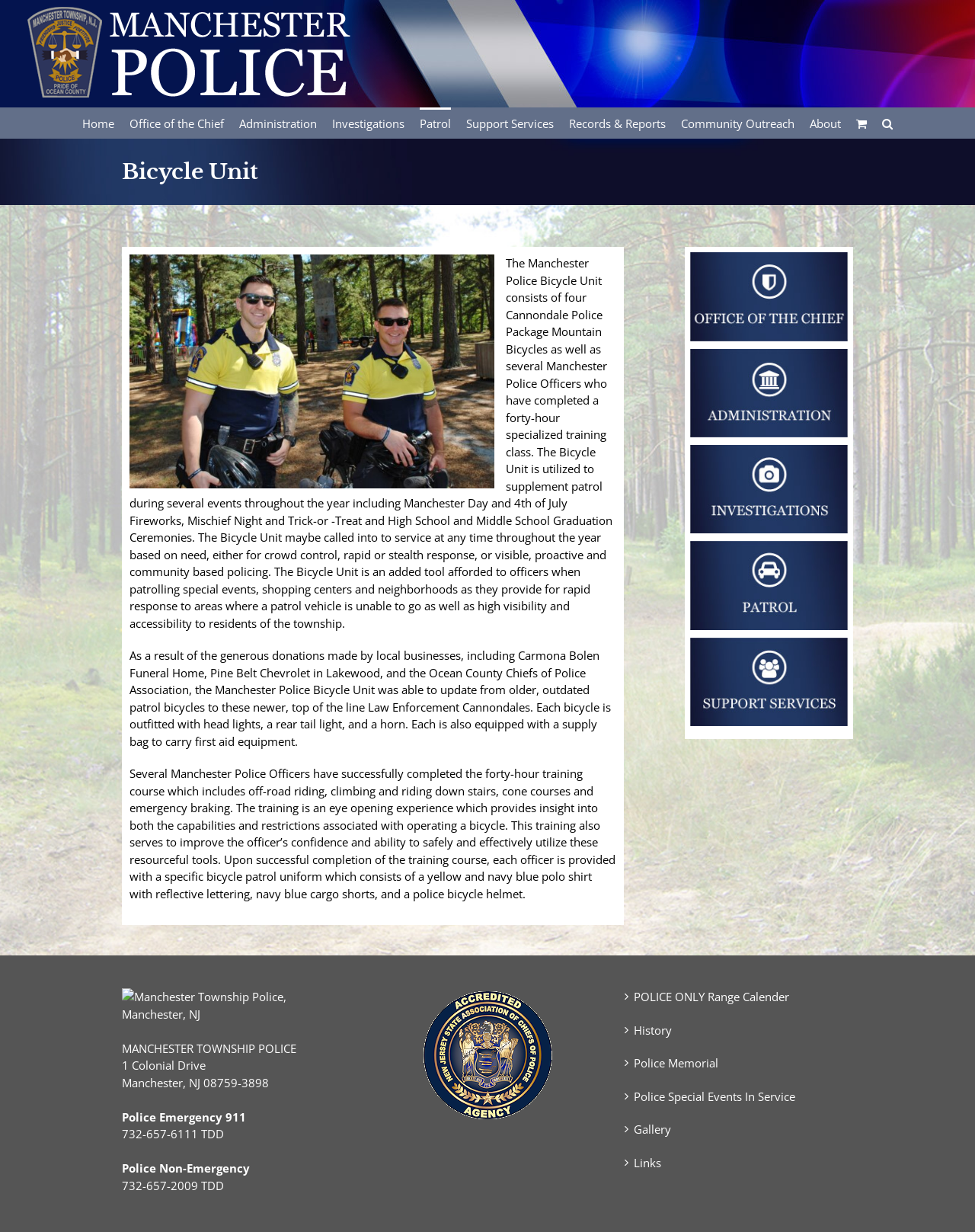Kindly determine the bounding box coordinates for the clickable area to achieve the given instruction: "Click the Home link".

[0.084, 0.087, 0.117, 0.112]